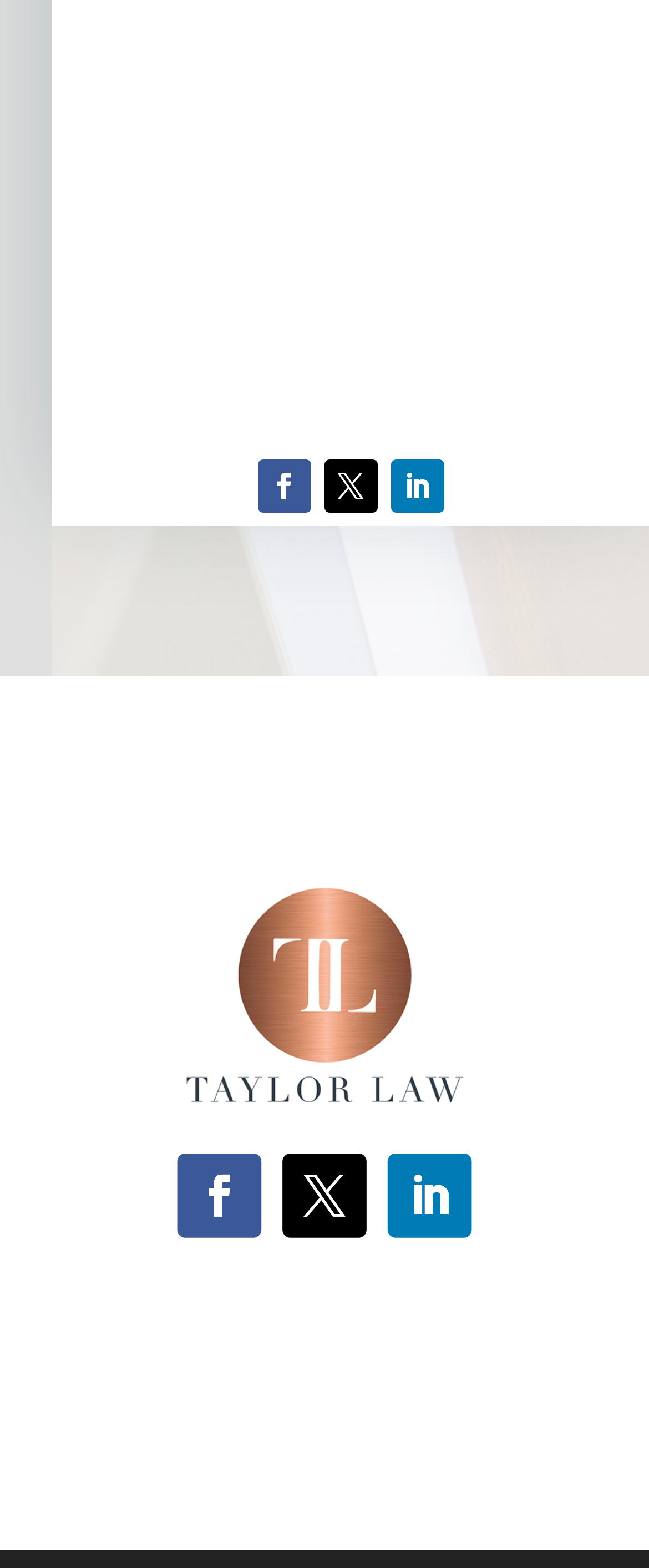Provide a thorough and detailed response to the question by examining the image: 
What is the mathematical operation being performed?

The webpage contains a StaticText element with the text '15 + 3', which suggests that the mathematical operation being performed is addition.